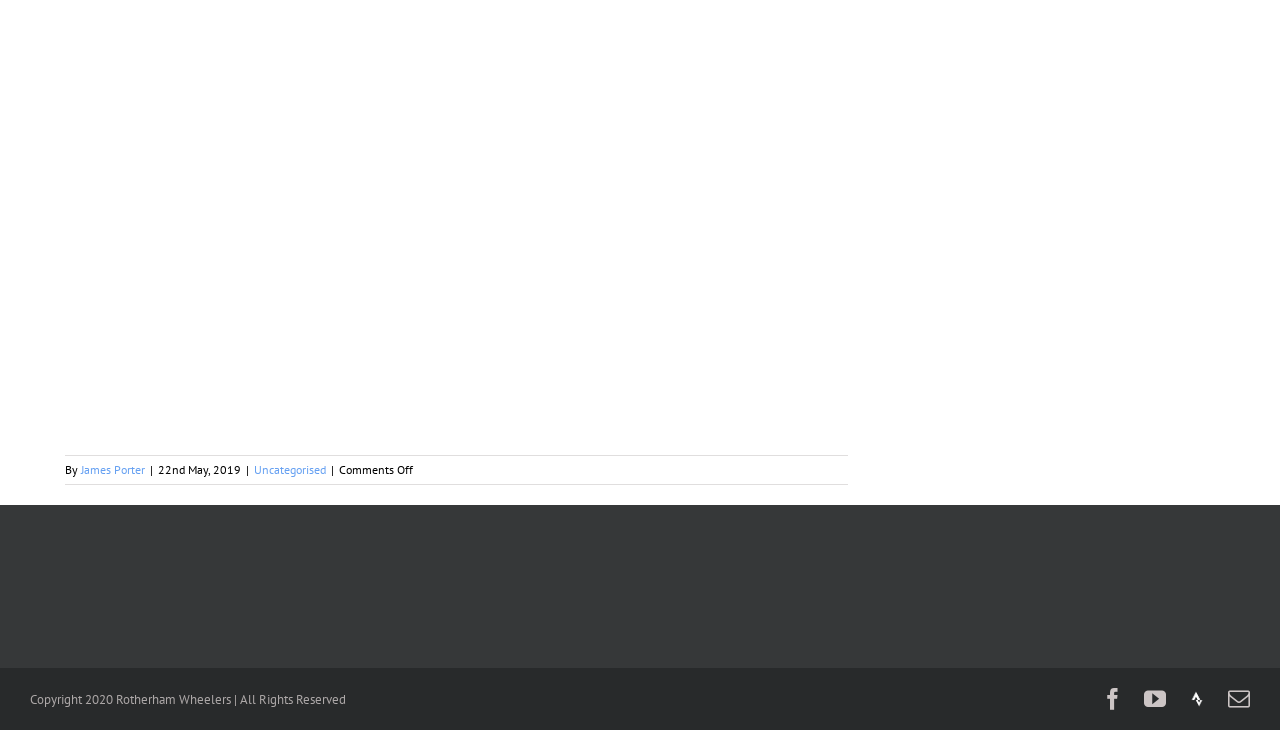Please predict the bounding box coordinates (top-left x, top-left y, bottom-right x, bottom-right y) for the UI element in the screenshot that fits the description: Email

[0.959, 0.943, 0.977, 0.973]